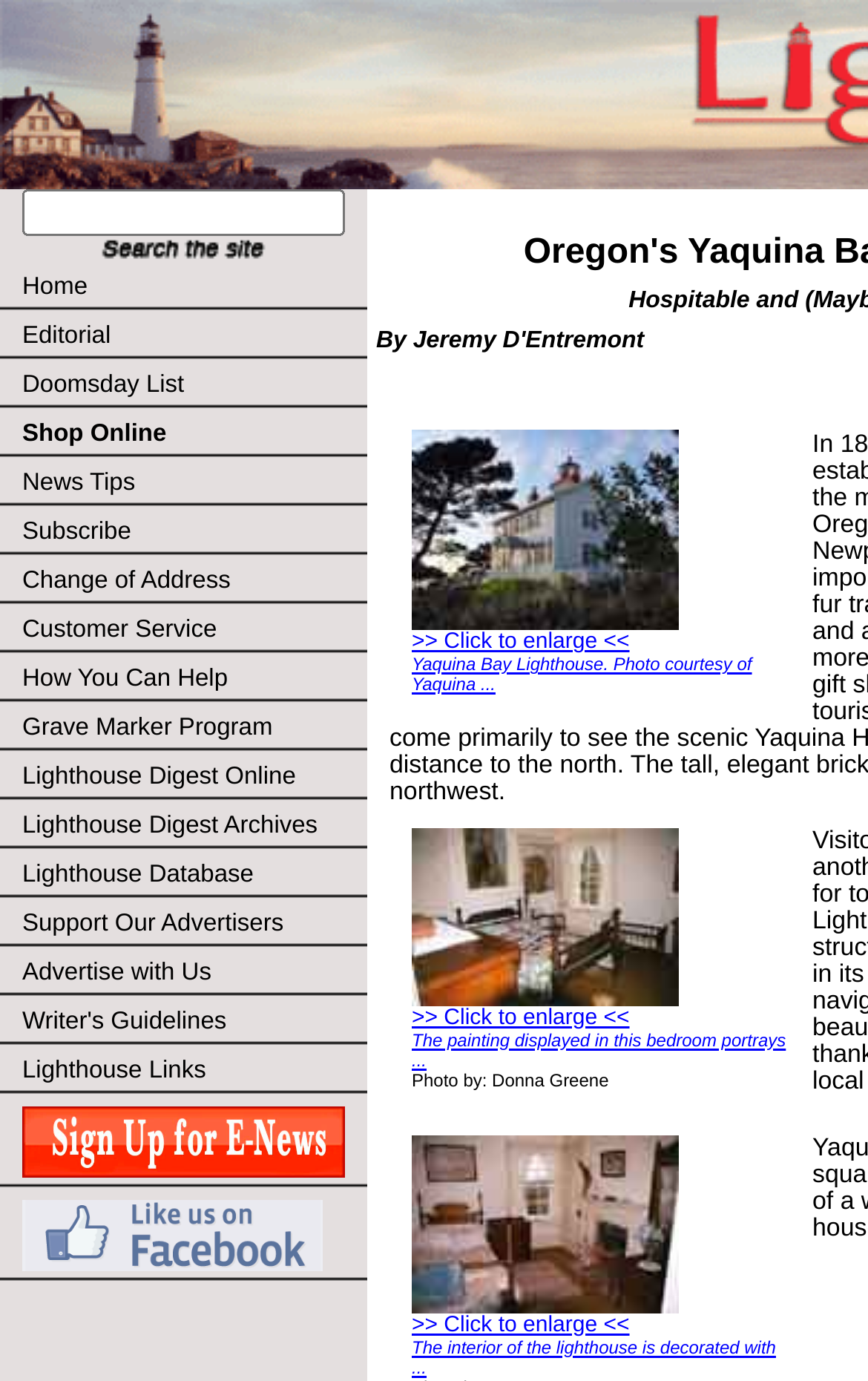Identify the bounding box for the UI element that is described as follows: "Doomsday List".

[0.0, 0.261, 0.423, 0.297]